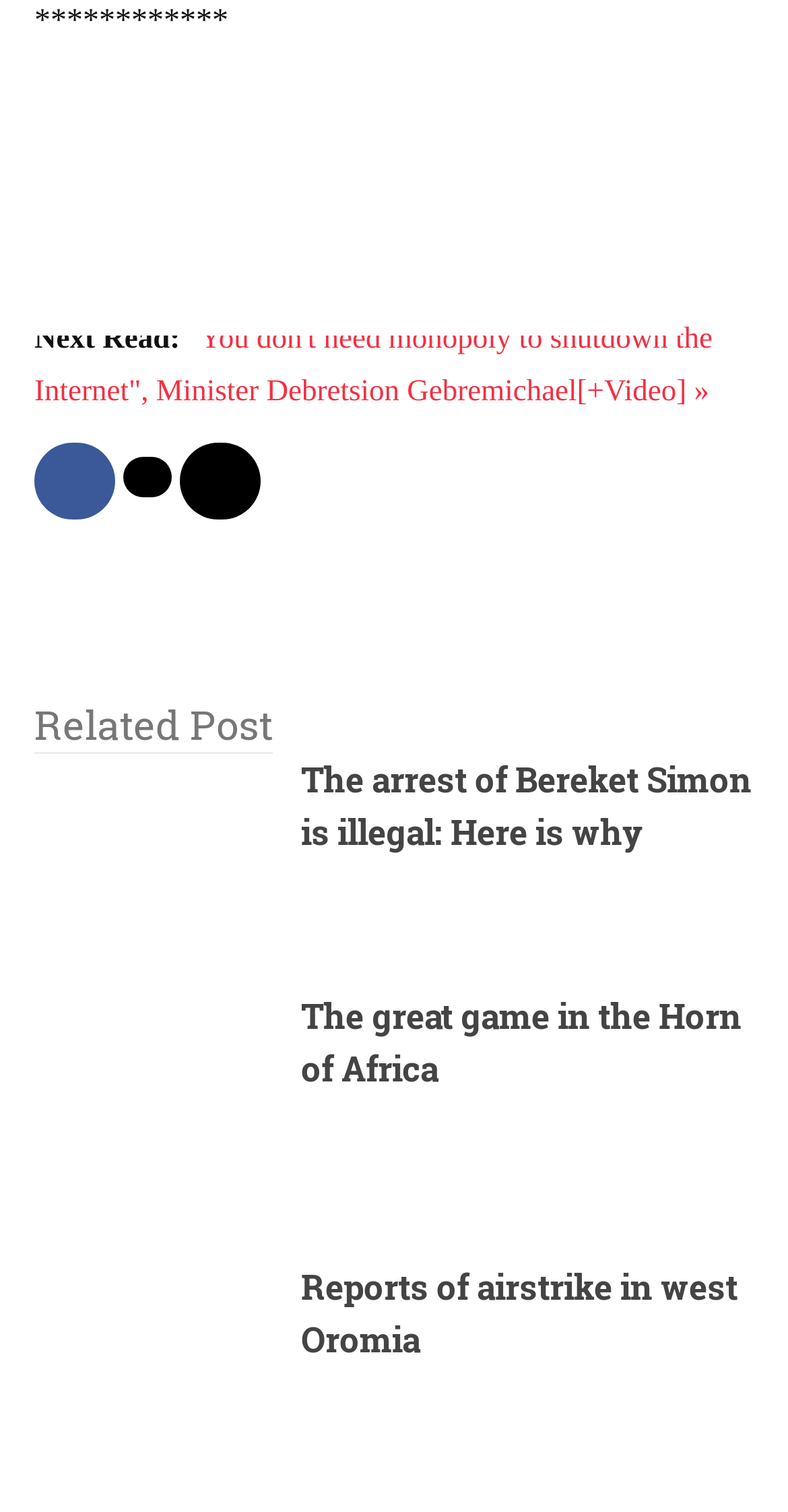Please determine the bounding box of the UI element that matches this description: aria-label="mailto share" title="mailto". The coordinates should be given as (top-left x, top-left y, bottom-right x, bottom-right y), with all values between 0 and 1.

[0.228, 0.293, 0.331, 0.343]